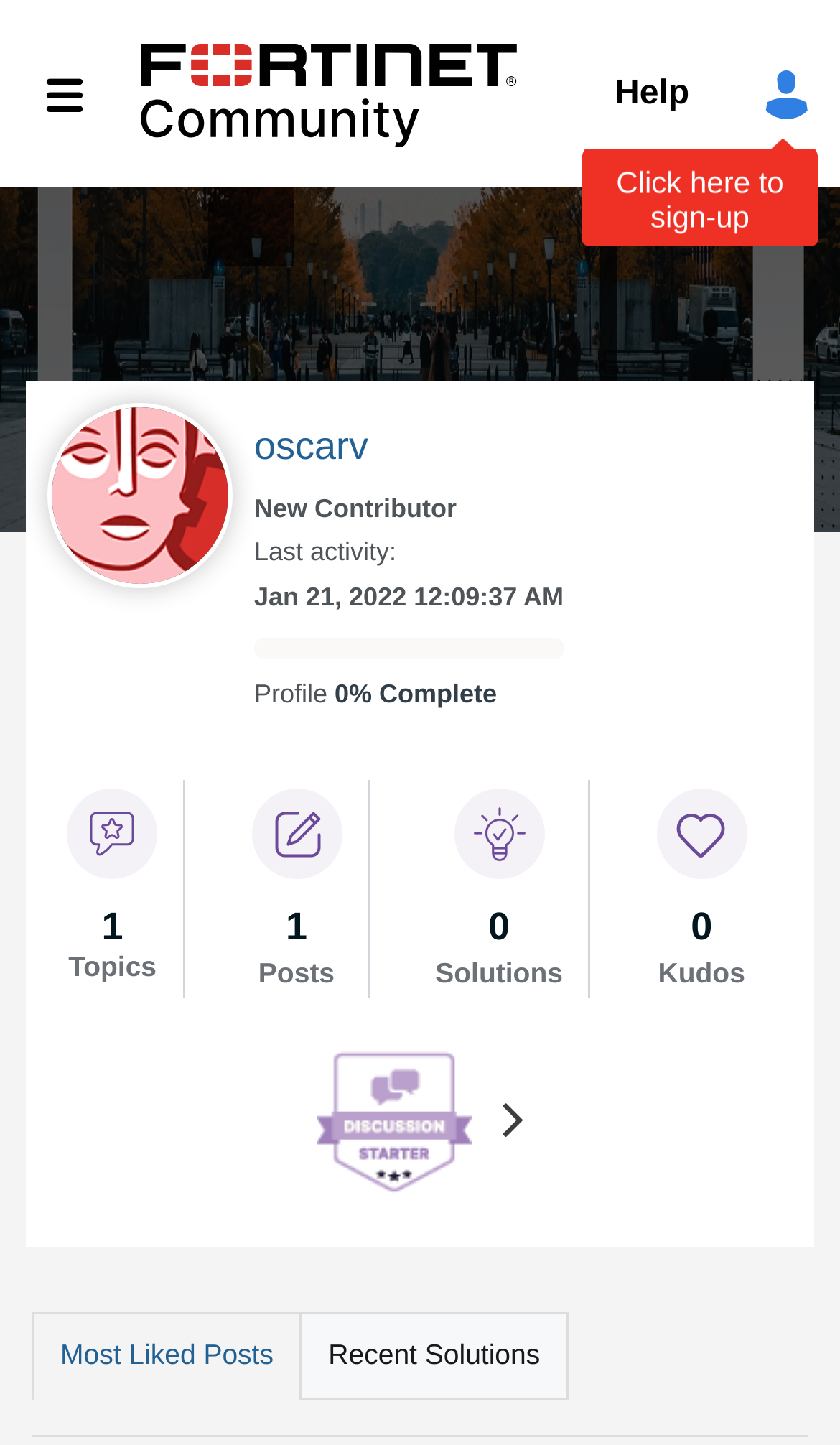What is the last activity date of the user?
Please describe in detail the information shown in the image to answer the question.

The last activity date can be found in the StaticText element with the text 'Jan 21, 2022 12:09:37 AM' which is located below the 'New Contributor' text and above the 'Profile' text, with a bounding box coordinate of [0.303, 0.403, 0.671, 0.423].